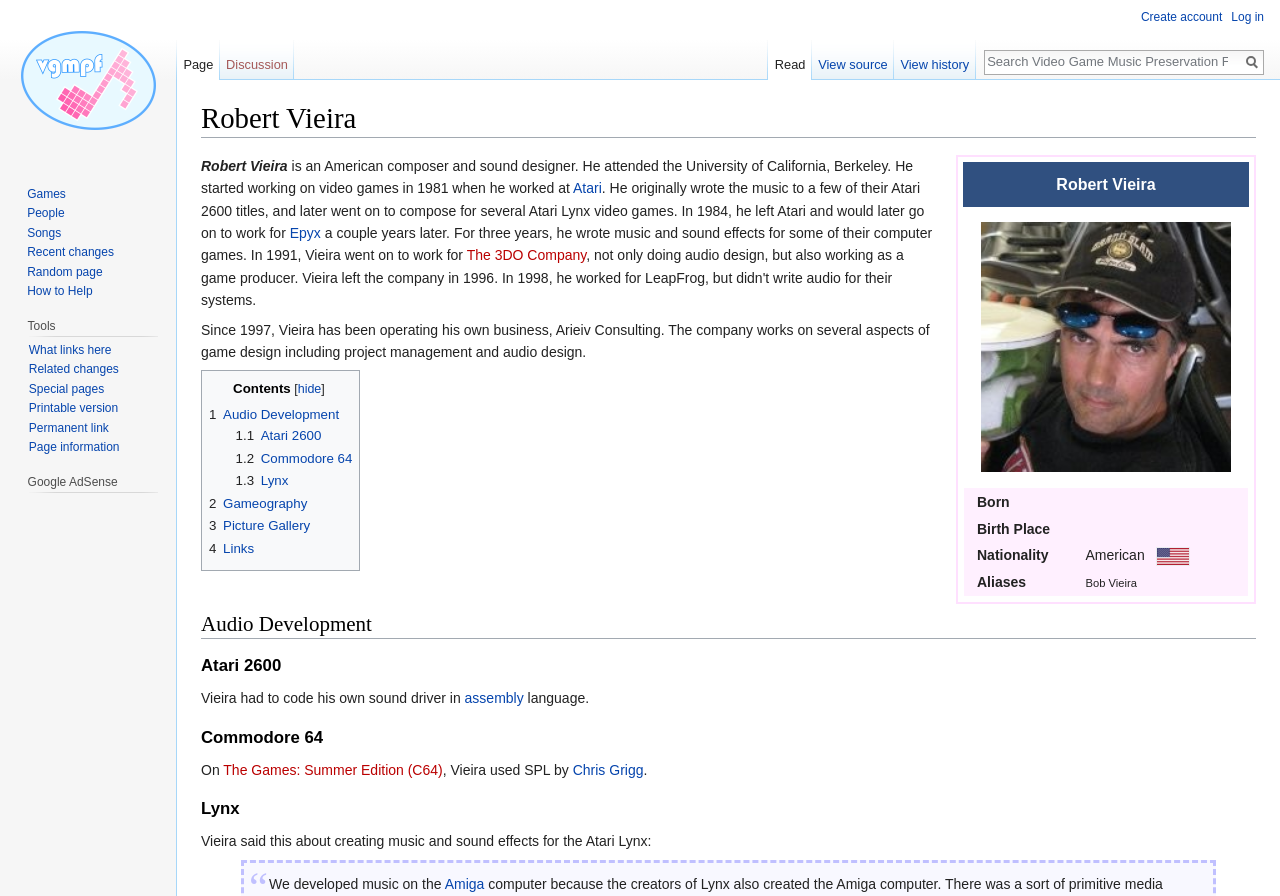Find the bounding box coordinates of the clickable area required to complete the following action: "View the picture gallery".

[0.163, 0.578, 0.242, 0.595]